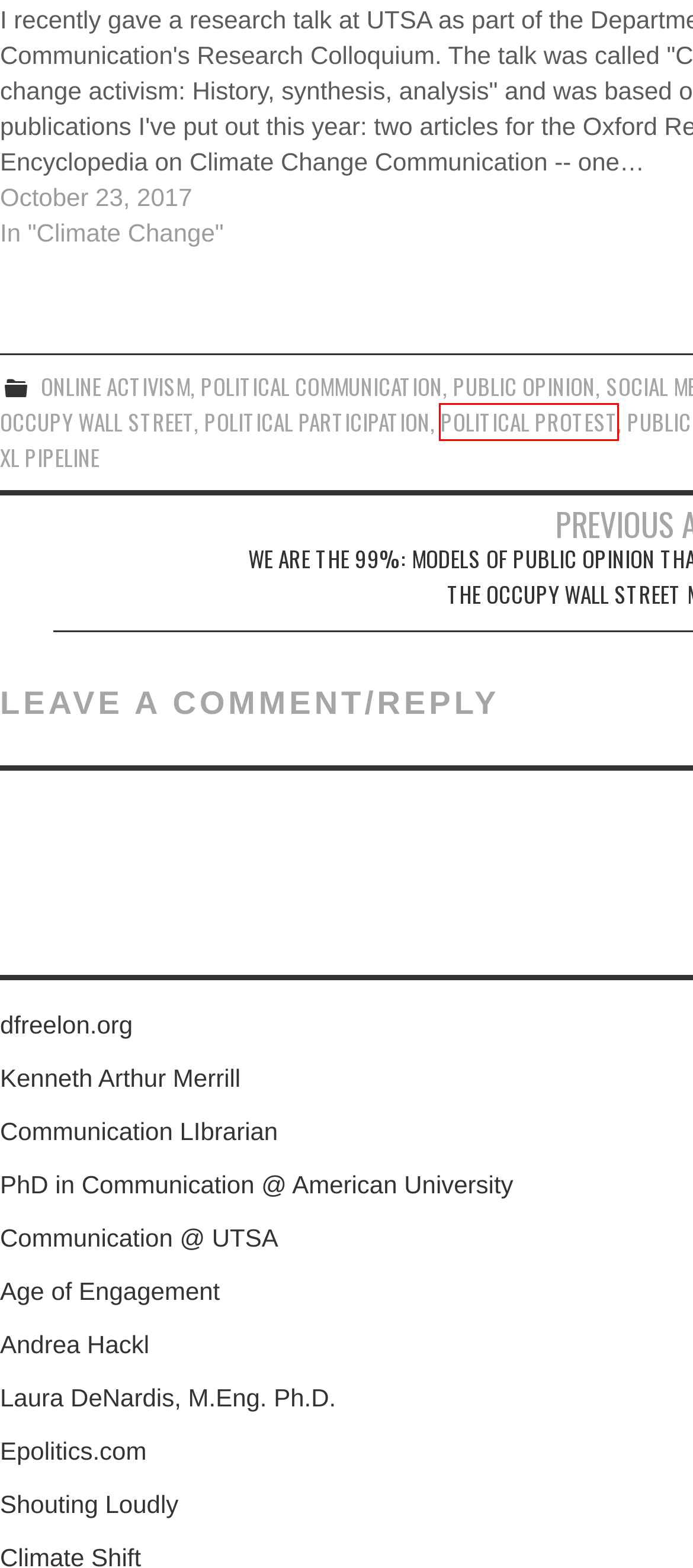Observe the provided screenshot of a webpage that has a red rectangle bounding box. Determine the webpage description that best matches the new webpage after clicking the element inside the red bounding box. Here are the candidates:
A. political protest Archives - Luis E. Hestres, Ph.D.
B. Public Opinion Archives - Luis E. Hestres, Ph.D.
C. Home » Epolitics.com
D. Internet Governance Archives - Luis E. Hestres, Ph.D.
E. XL Pipeline Archives - Luis E. Hestres, Ph.D.
F. political participation Archives - Luis E. Hestres, Ph.D.
G. Occupy Wall Street Archives - Luis E. Hestres, Ph.D.
H. Deen Freelon, Ph.D. – Professor, Annenberg School for Communication, UPenn

A